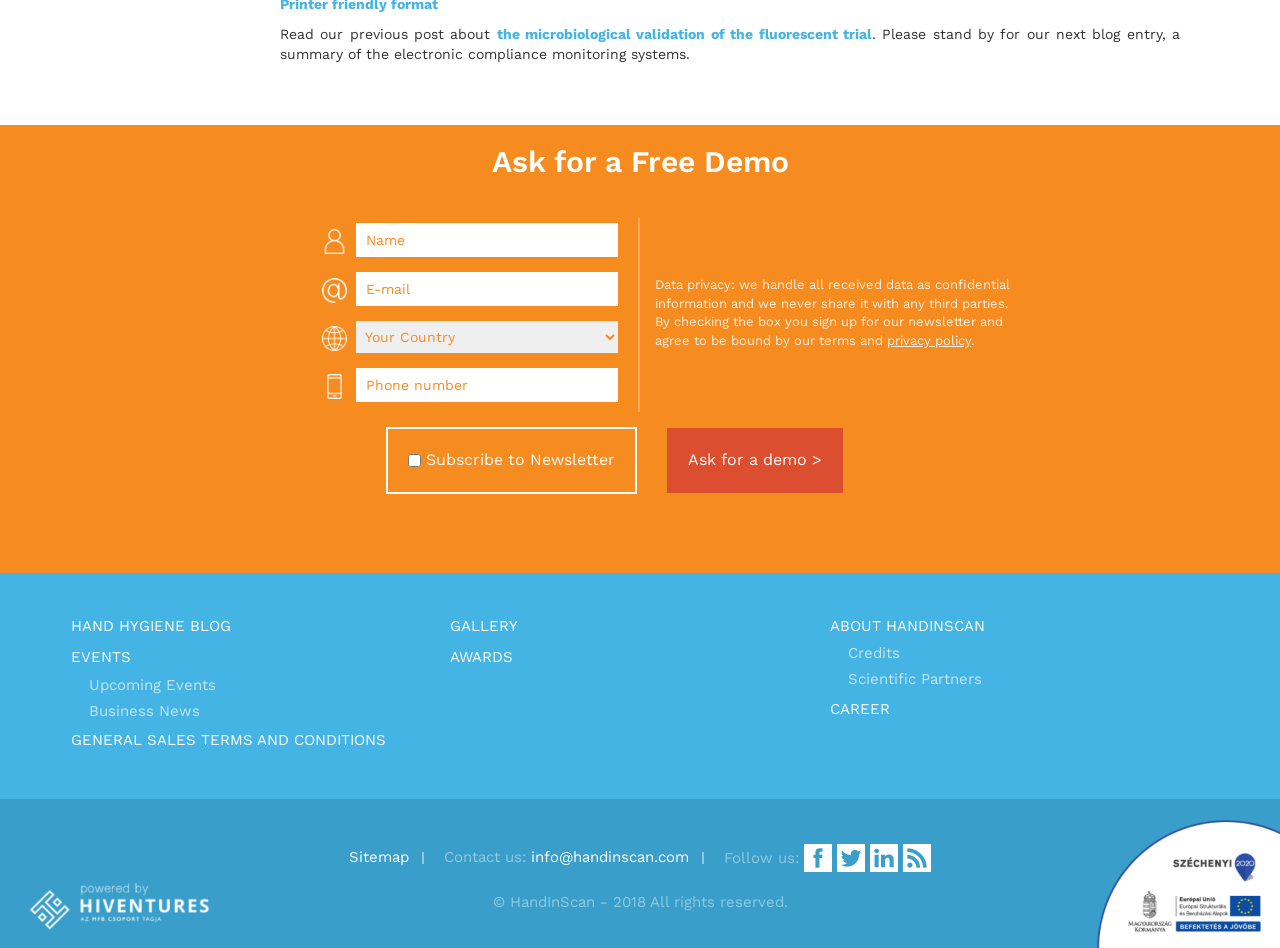Please identify the bounding box coordinates of the element I should click to complete this instruction: 'Check the privacy policy'. The coordinates should be given as four float numbers between 0 and 1, like this: [left, top, right, bottom].

[0.693, 0.351, 0.759, 0.367]